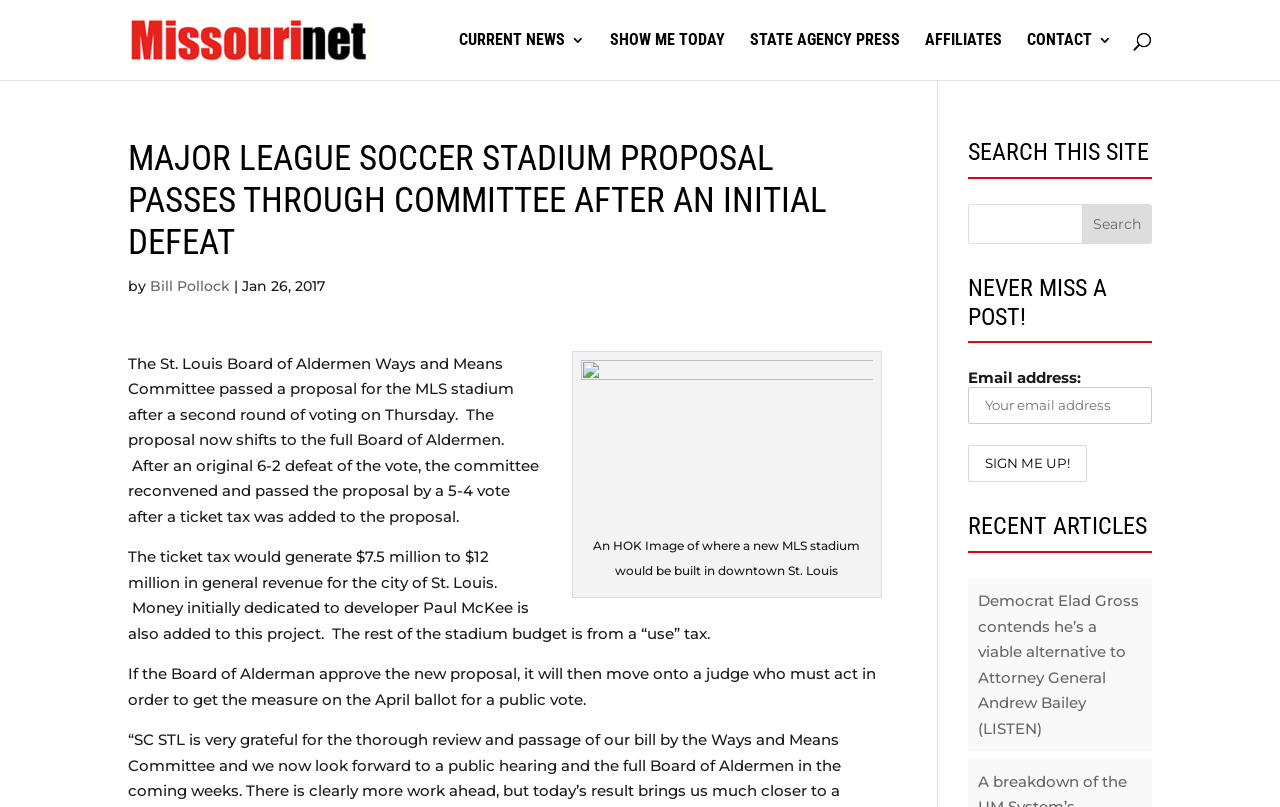Determine the coordinates of the bounding box for the clickable area needed to execute this instruction: "Search for something on the website".

[0.756, 0.253, 0.9, 0.302]